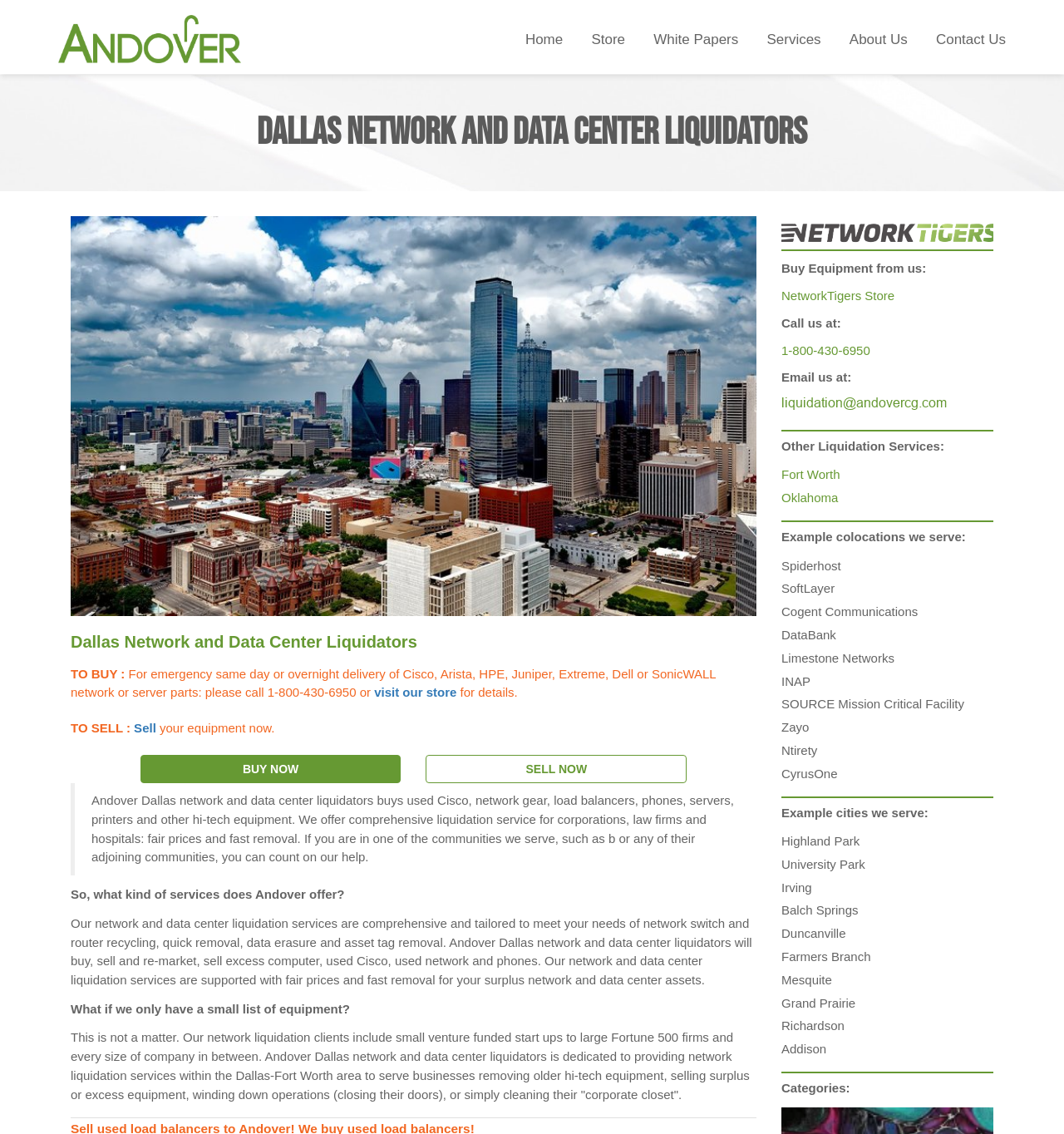Elaborate on the webpage's design and content in a detailed caption.

This webpage is about Dallas Data Center Liquidators, a company that buys and sells used hi-tech equipment such as Cisco, network gear, laptops, phones, servers, and printers. 

At the top of the page, there is a logo of NetworkTigers, and a navigation menu with links to "Home", "Store", "White Papers", "Services", "About Us", and "Contact Us". 

Below the navigation menu, there is a large heading that reads "Dallas Network and Data Center Liquidators". Next to it, there is a large image of the company's logo. 

The main content of the page is divided into two columns. The left column has several sections. The first section has a heading "TO BUY" and provides information about emergency same-day or overnight delivery of network and server parts. There is a link to "visit our store" for more details. 

The next section has a heading "TO SELL" and provides information about selling equipment to the company. There is a link to "Sell" for more information. 

Below these sections, there is a table with two buttons, "BUY NOW" and "SELL NOW". 

The next section has a blockquote with a description of the company's services, including buying and selling used hi-tech equipment, and providing comprehensive liquidation services for corporations, law firms, and hospitals. 

The following sections have headings "So, what kind of services does Andover offer?", "What if we only have a small list of equipment?", and provide more information about the company's services and how they cater to businesses of all sizes. 

The right column has several sections. The top section has a heading "Buy Equipment from us" and provides a link to the NetworkTigers Store. There is also a phone number and an email address to contact the company. 

The next section has a heading "Other Liquidation Services" and provides links to Fort Worth and Oklahoma. 

Below this section, there are lists of example colocations and cities that the company serves. The colocations include Spiderhost, SoftLayer, and Cogent Communications, among others. The cities include Highland Park, University Park, Irving, and others. 

At the bottom of the page, there is a heading "Categories" but it does not have any content below it.